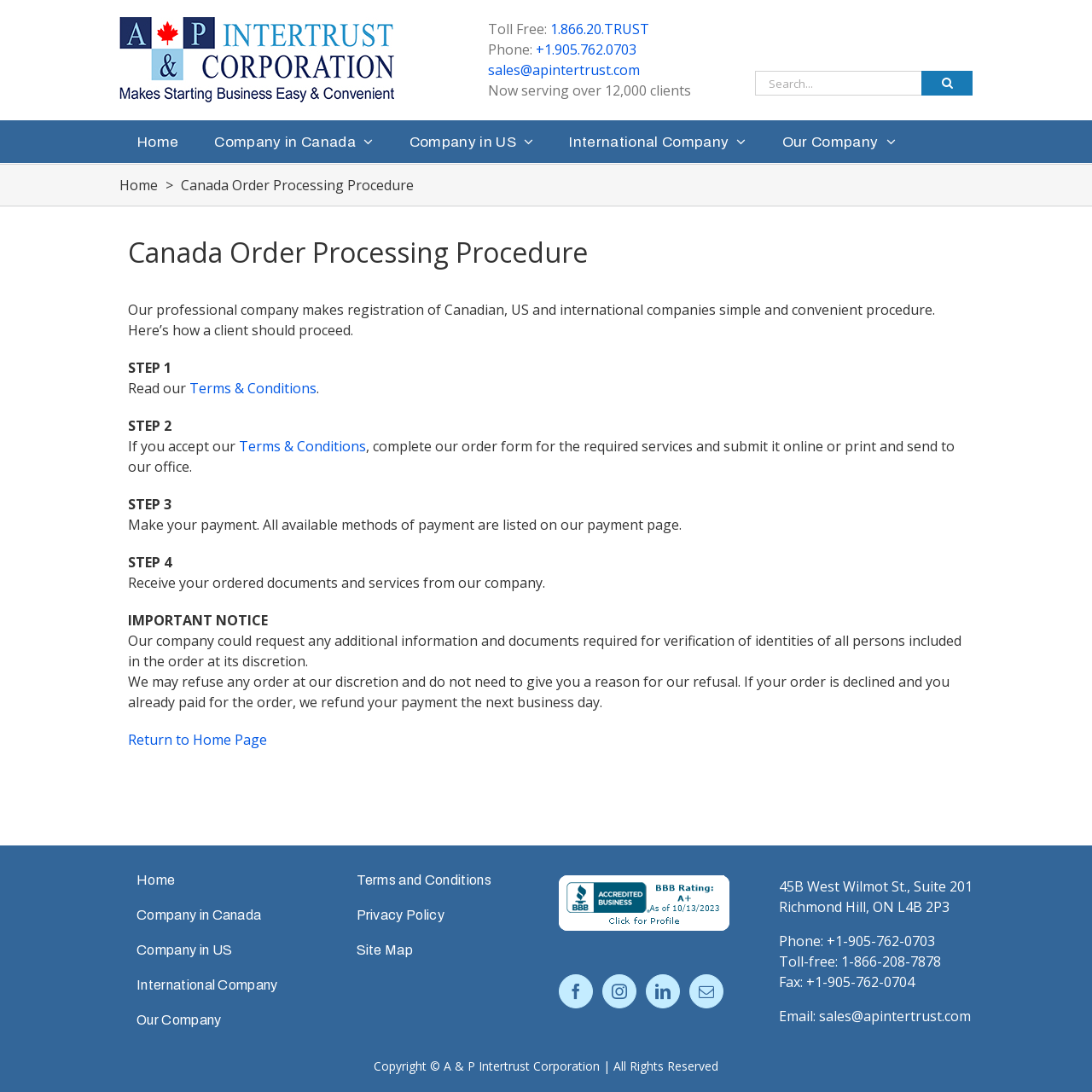Please identify the bounding box coordinates of the element that needs to be clicked to execute the following command: "Search for something". Provide the bounding box using four float numbers between 0 and 1, formatted as [left, top, right, bottom].

[0.691, 0.065, 0.891, 0.088]